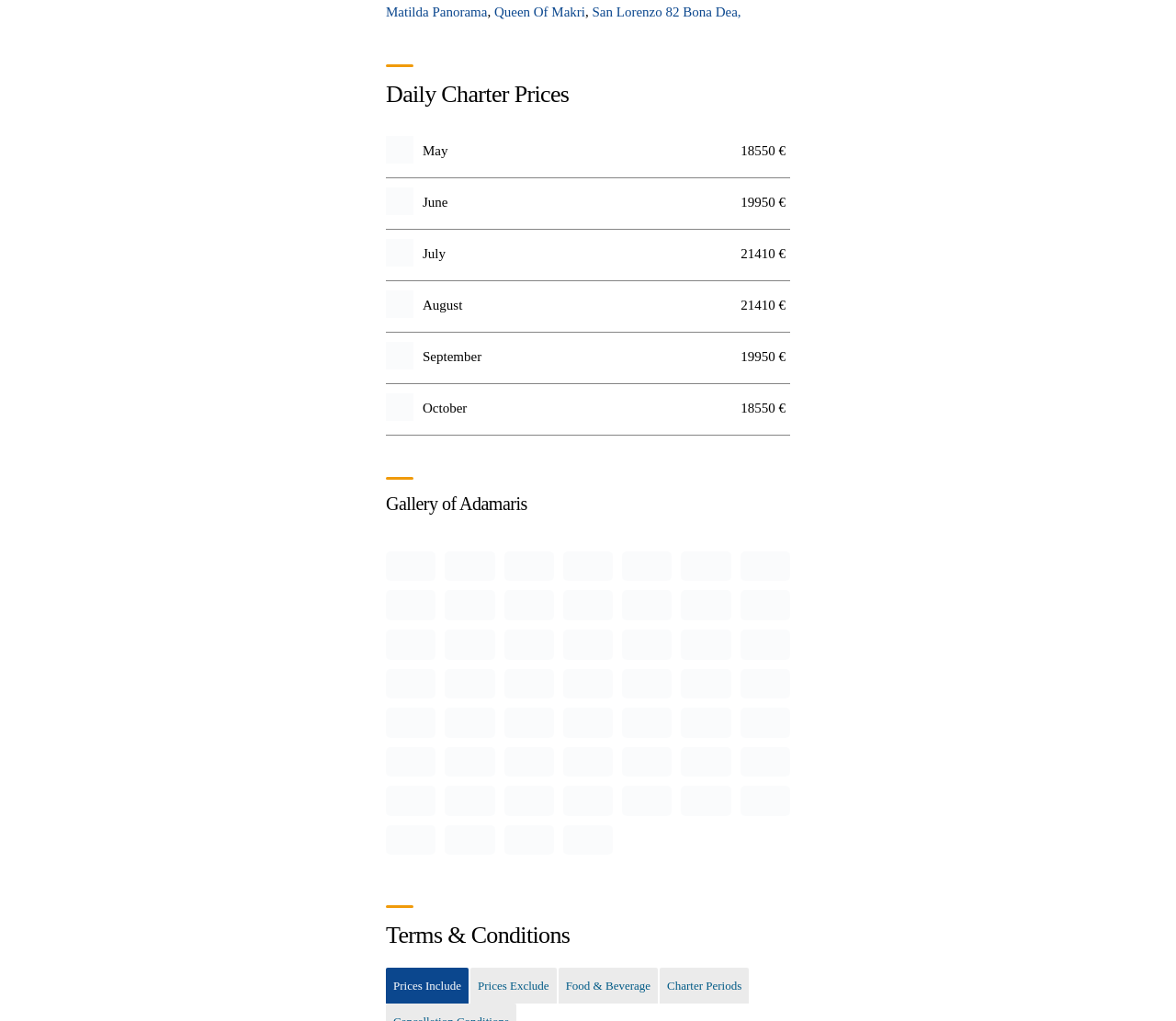Pinpoint the bounding box coordinates of the clickable element to carry out the following instruction: "View the image of the yacht."

[0.328, 0.54, 0.371, 0.569]